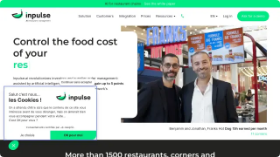Generate a detailed narrative of the image.

The image showcases two smiling individuals standing together in a vibrant, busy setting, likely within a marketplace or shopping venue. They appear to be promoting a service related to managing food costs, as hinted by the accompanying text. The website features a clean design with a modern aesthetic, emphasizing the brand name "impulse" prominently at the top. Nearby, there's a banner indicating the presence of numerous restaurants, underscoring their focus on the food industry. This dynamic background suggests a lively atmosphere, reflective of their mission to assist businesses in efficiency and cost control.